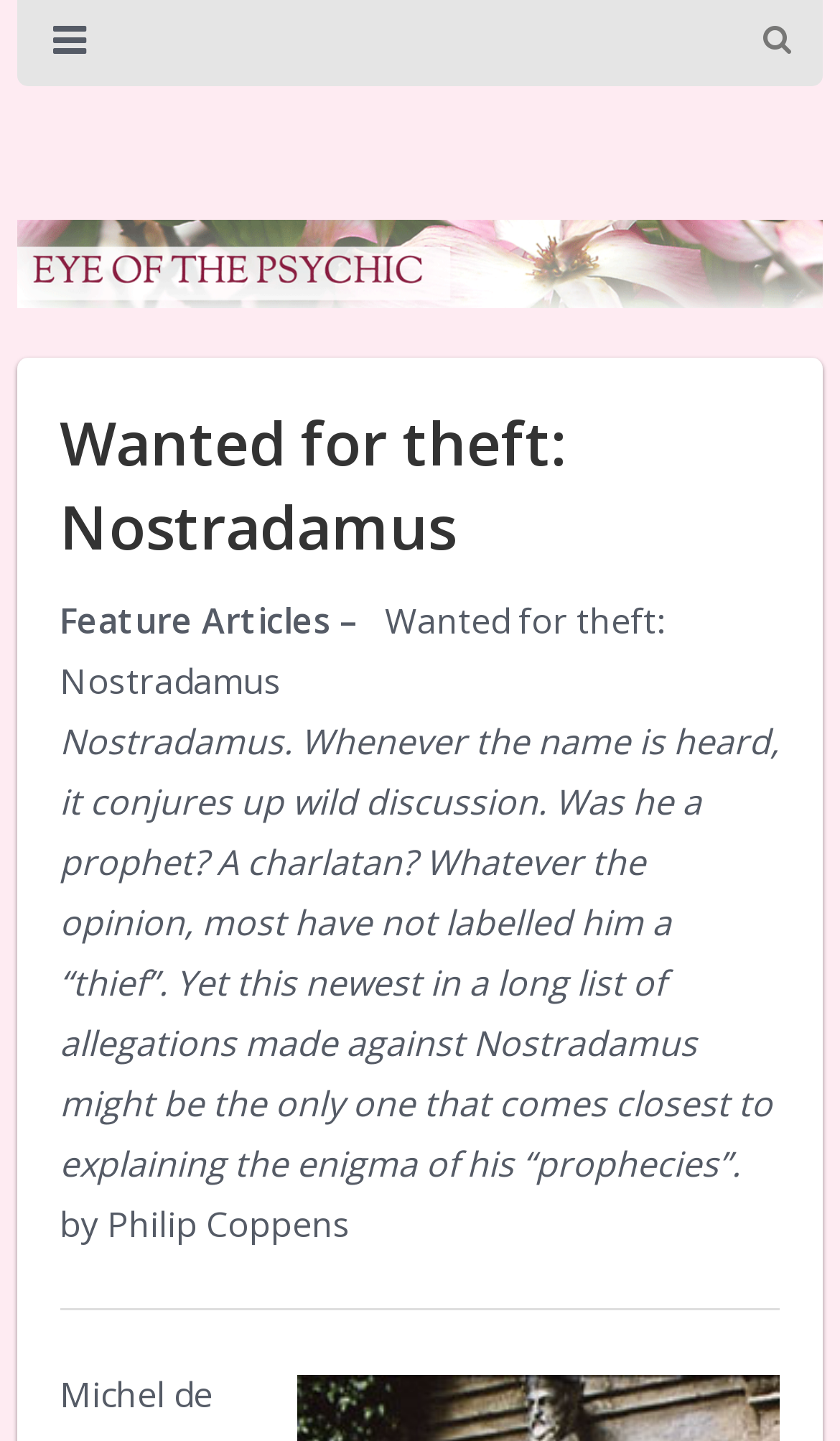Determine the main headline from the webpage and extract its text.

Wanted for theft: Nostradamus